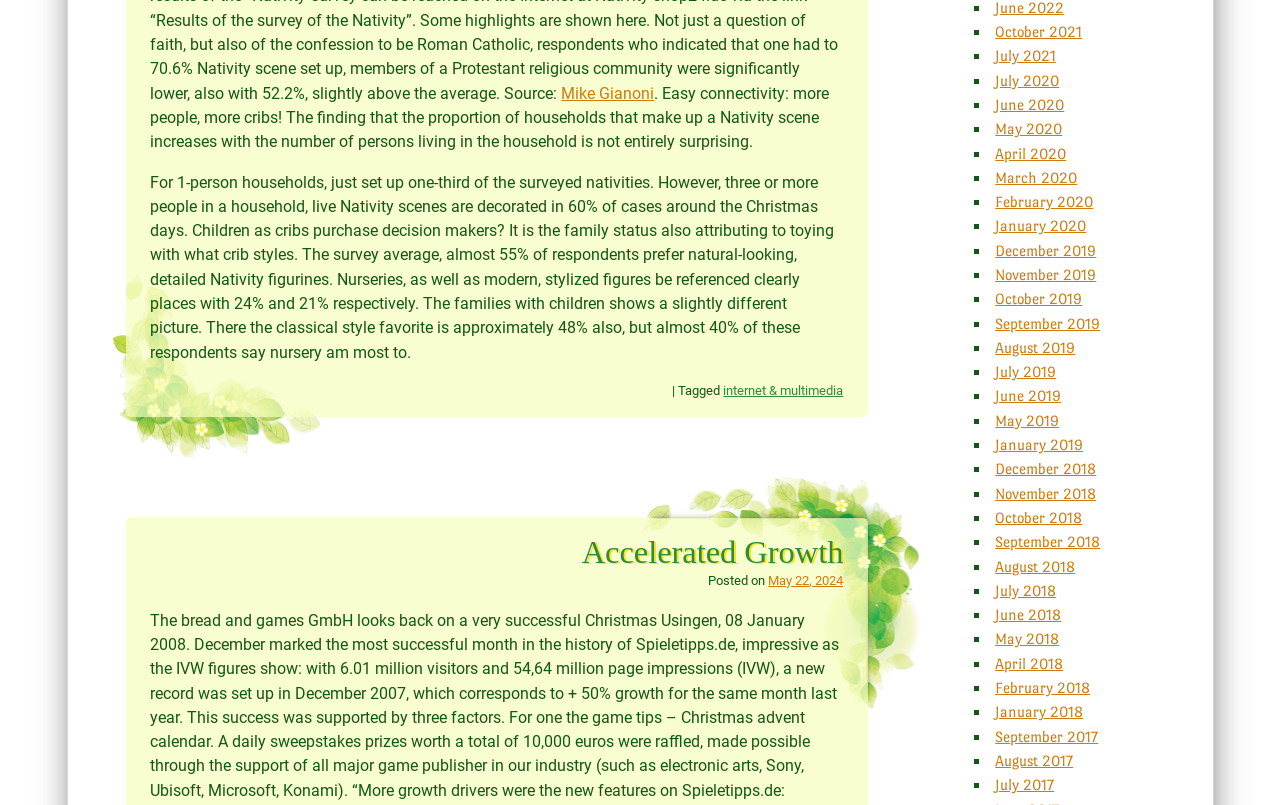Determine the bounding box of the UI element mentioned here: "internet & multimedia". The coordinates must be in the format [left, top, right, bottom] with values ranging from 0 to 1.

[0.565, 0.476, 0.659, 0.495]